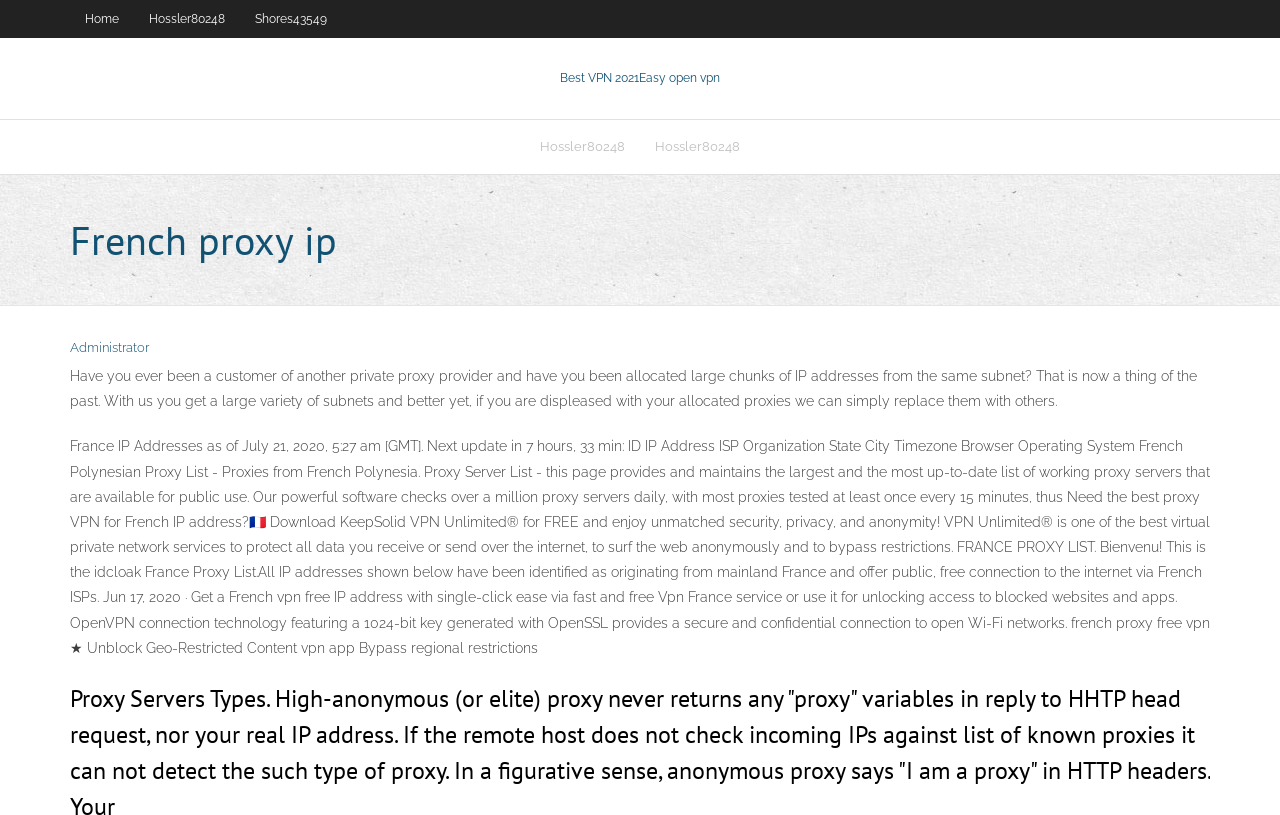Locate the bounding box coordinates of the element that needs to be clicked to carry out the instruction: "Read about animal experimentation". The coordinates should be given as four float numbers ranging from 0 to 1, i.e., [left, top, right, bottom].

None